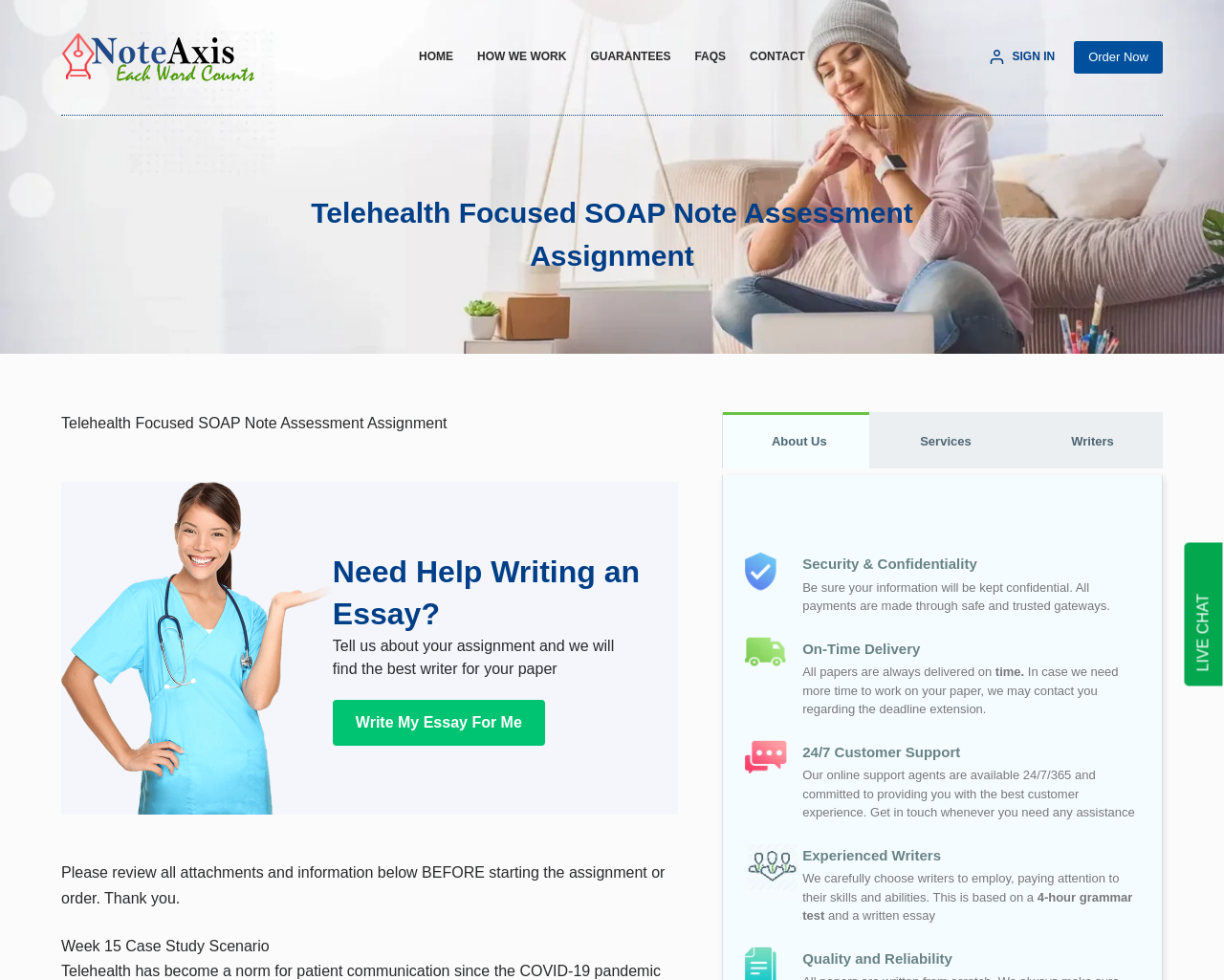Summarize the webpage comprehensively, mentioning all visible components.

The webpage is a professional essay writing services website, with a focus on telehealth-focused SOAP note assessment assignments. At the top left corner, there is a link to skip to the content. Next to it, there is a link to the website's homepage, accompanied by an image with the website's logo. 

A horizontal navigation menu is located at the top center of the page, with five menu items: HOME, HOW WE WORK, GUARANTEES, FAQS, and CONTACT. On the top right corner, there are two links: SIGN IN and Order Now.

Below the navigation menu, there is a large image that spans the entire width of the page, with a digital media writings logo. 

The main content of the page is divided into two sections. The left section has a heading that reads "Telehealth Focused SOAP Note Assessment Assignment" and a subheading that says "Need Help Writing an Essay?" Below this, there is a paragraph of text that explains the service, followed by a link to "Write My Essay For Me".

The right section has a notice that says "Please review all attachments and information below BEFORE starting the assignment or order. Thank you." Below this, there is a heading that reads "Week 15 Case Study Scenario". 

Further down the page, there are three columns of text, each with a heading and a brief description. The headings are "About Us", "Services", and "Writers". 

Below these columns, there is a paragraph of text that describes the website's commitment to delivering high-quality and original writing services. This is followed by four sections, each with a heading and a brief description. The headings are "Security & Confidentiality", "On-Time Delivery", "24/7 Customer Support", and "Experienced Writers". 

Finally, at the bottom right corner of the page, there is a chat widget iframe.